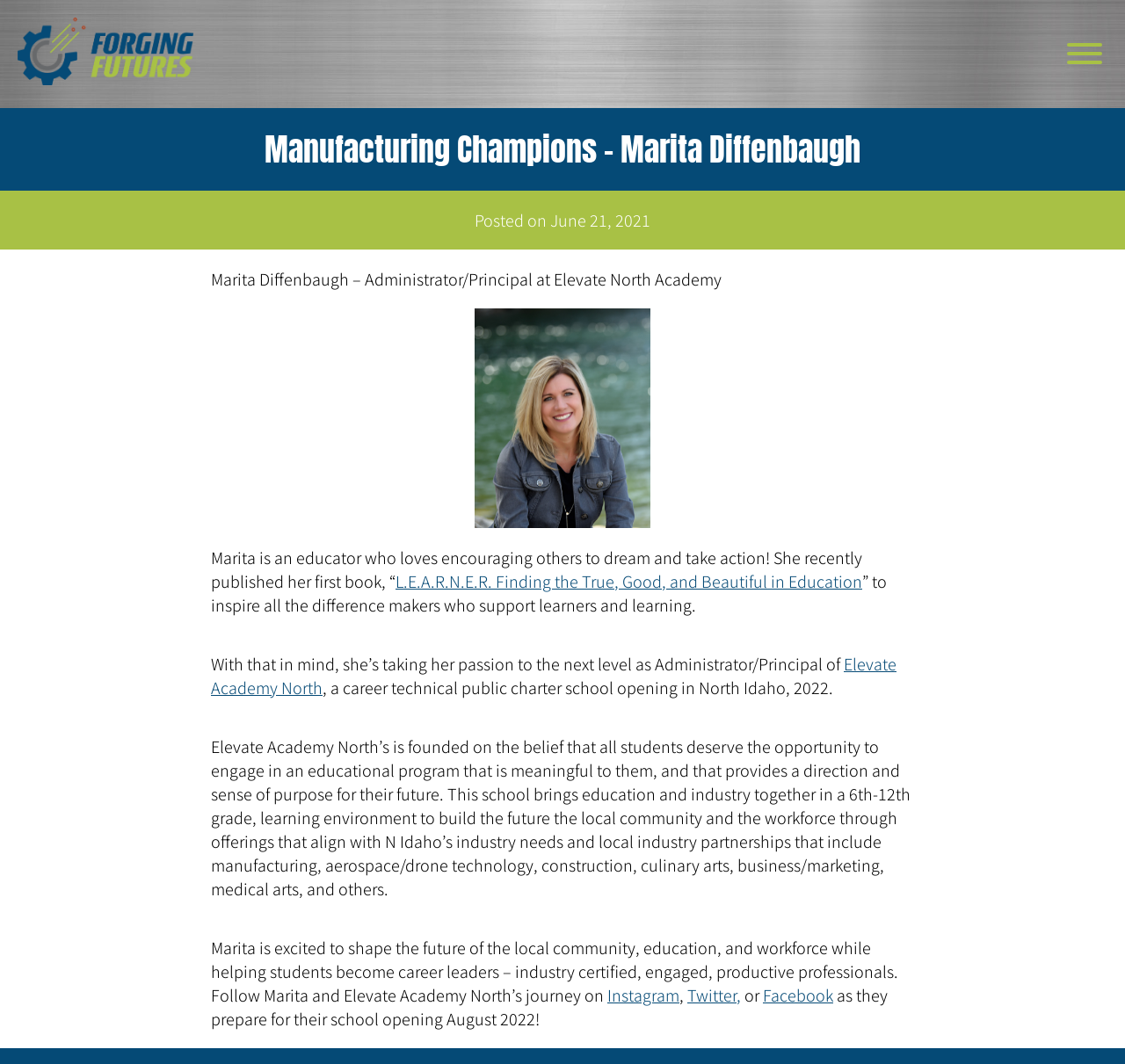Locate the bounding box coordinates of the UI element described by: "Elevate Academy North". The bounding box coordinates should consist of four float numbers between 0 and 1, i.e., [left, top, right, bottom].

[0.188, 0.612, 0.797, 0.656]